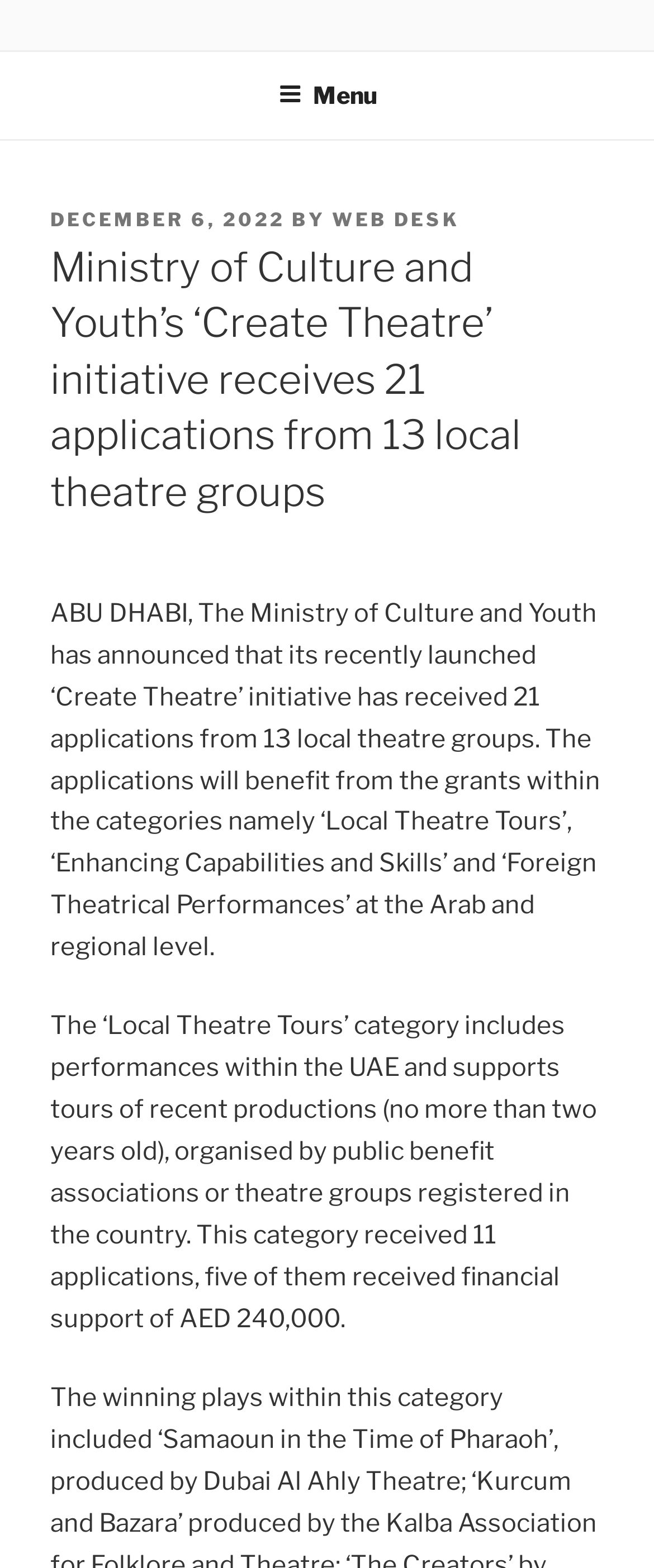What is the date of the news post?
Please provide a comprehensive answer based on the details in the screenshot.

The answer can be found in the section that contains the date and time of the news post, which is 'DECEMBER 6, 2022'.